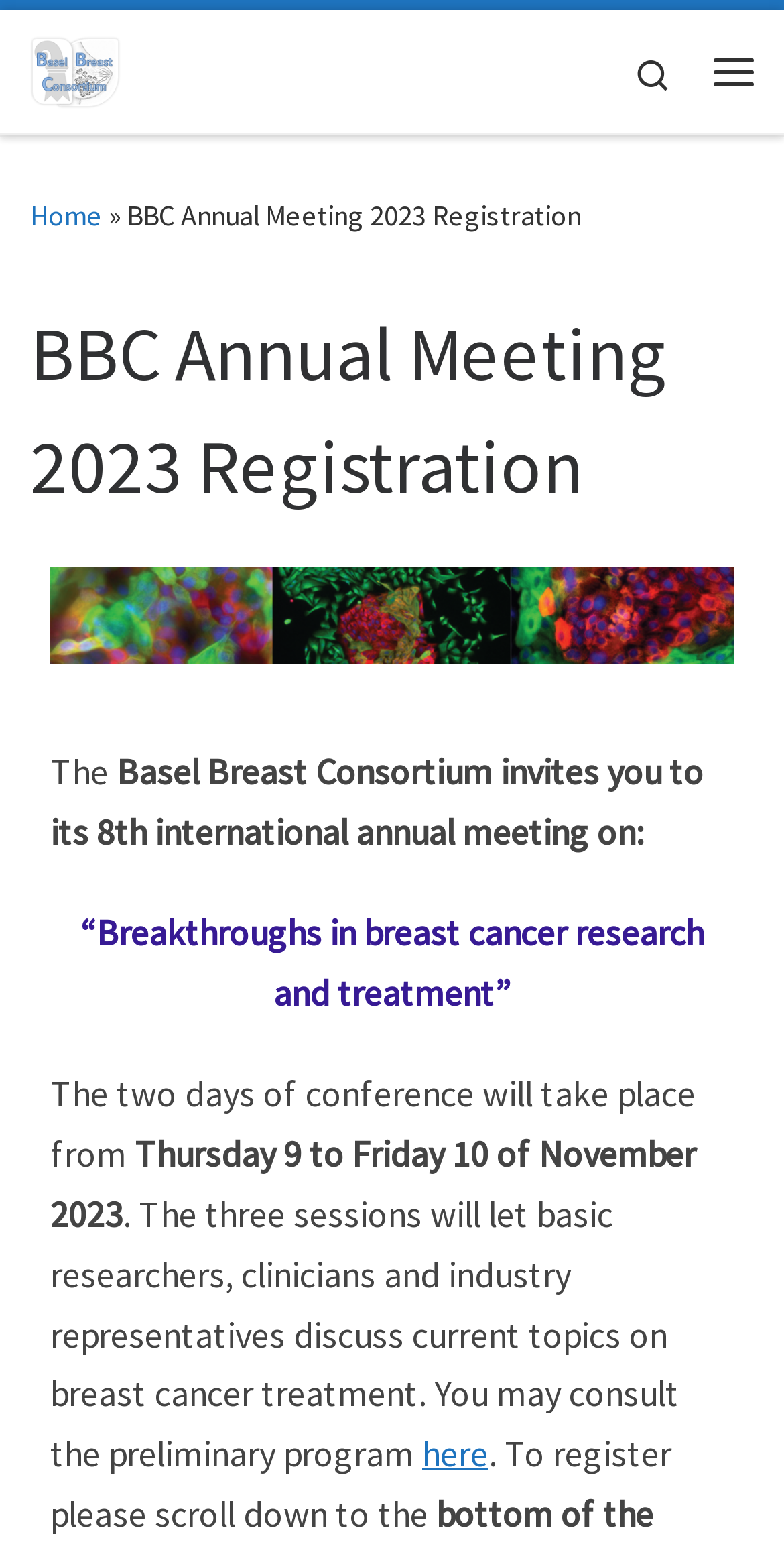From the given element description: "aria-label="BaselBC |"", find the bounding box for the UI element. Provide the coordinates as four float numbers between 0 and 1, in the order [left, top, right, bottom].

[0.038, 0.025, 0.154, 0.061]